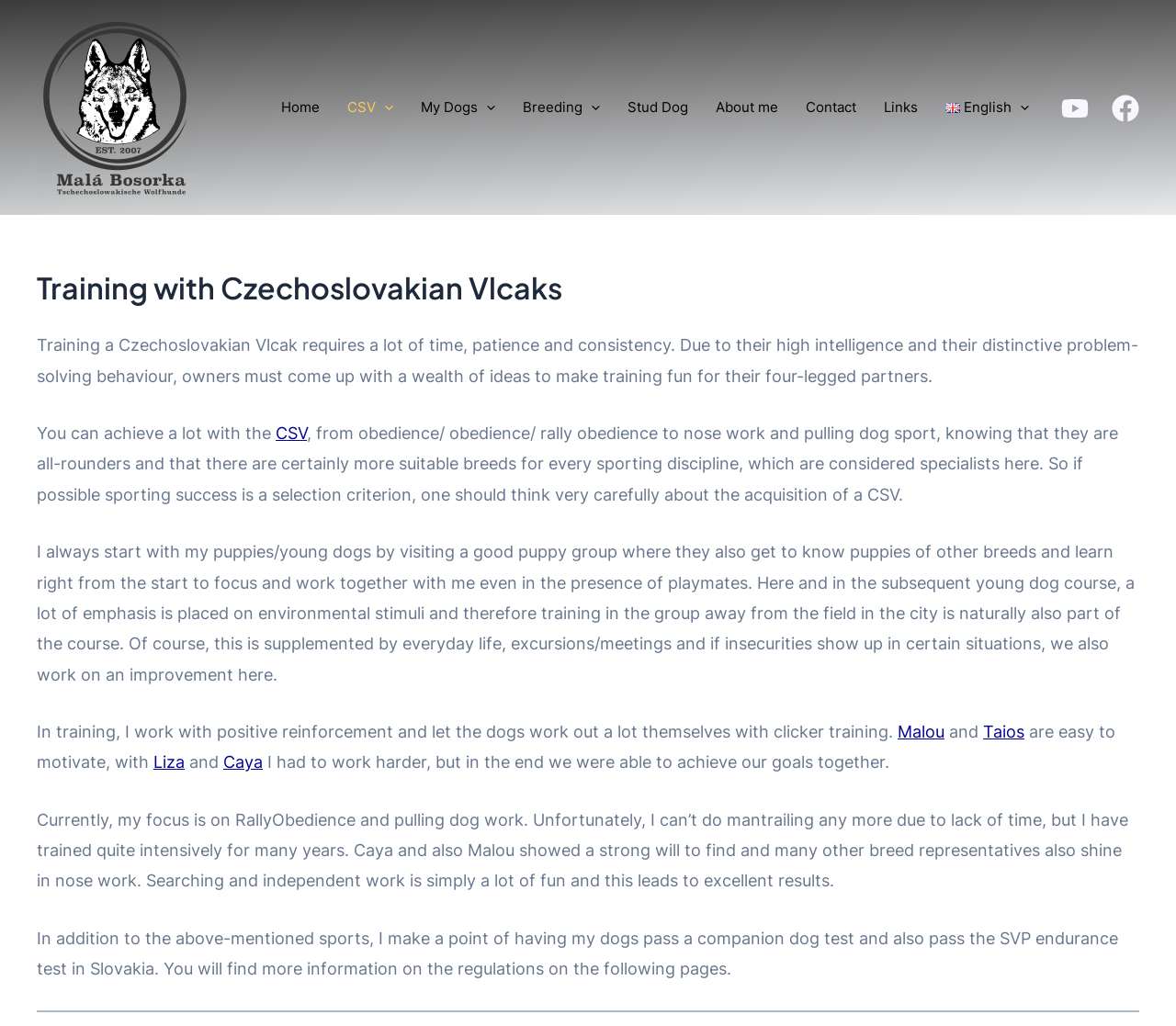Locate the bounding box coordinates of the clickable element to fulfill the following instruction: "Click the Home link". Provide the coordinates as four float numbers between 0 and 1 in the format [left, top, right, bottom].

[0.227, 0.056, 0.283, 0.154]